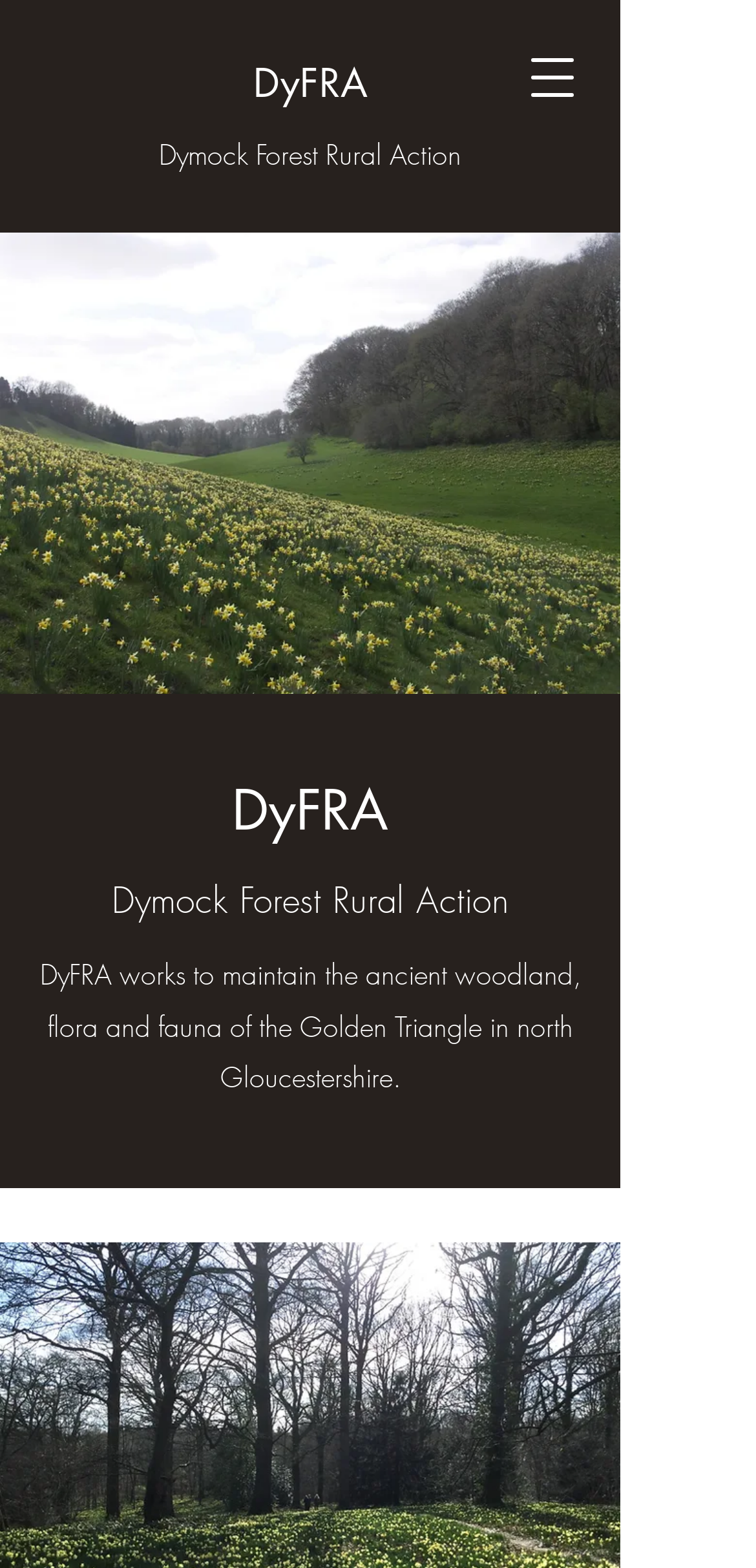Is there a navigation menu on the webpage?
Use the image to answer the question with a single word or phrase.

Yes